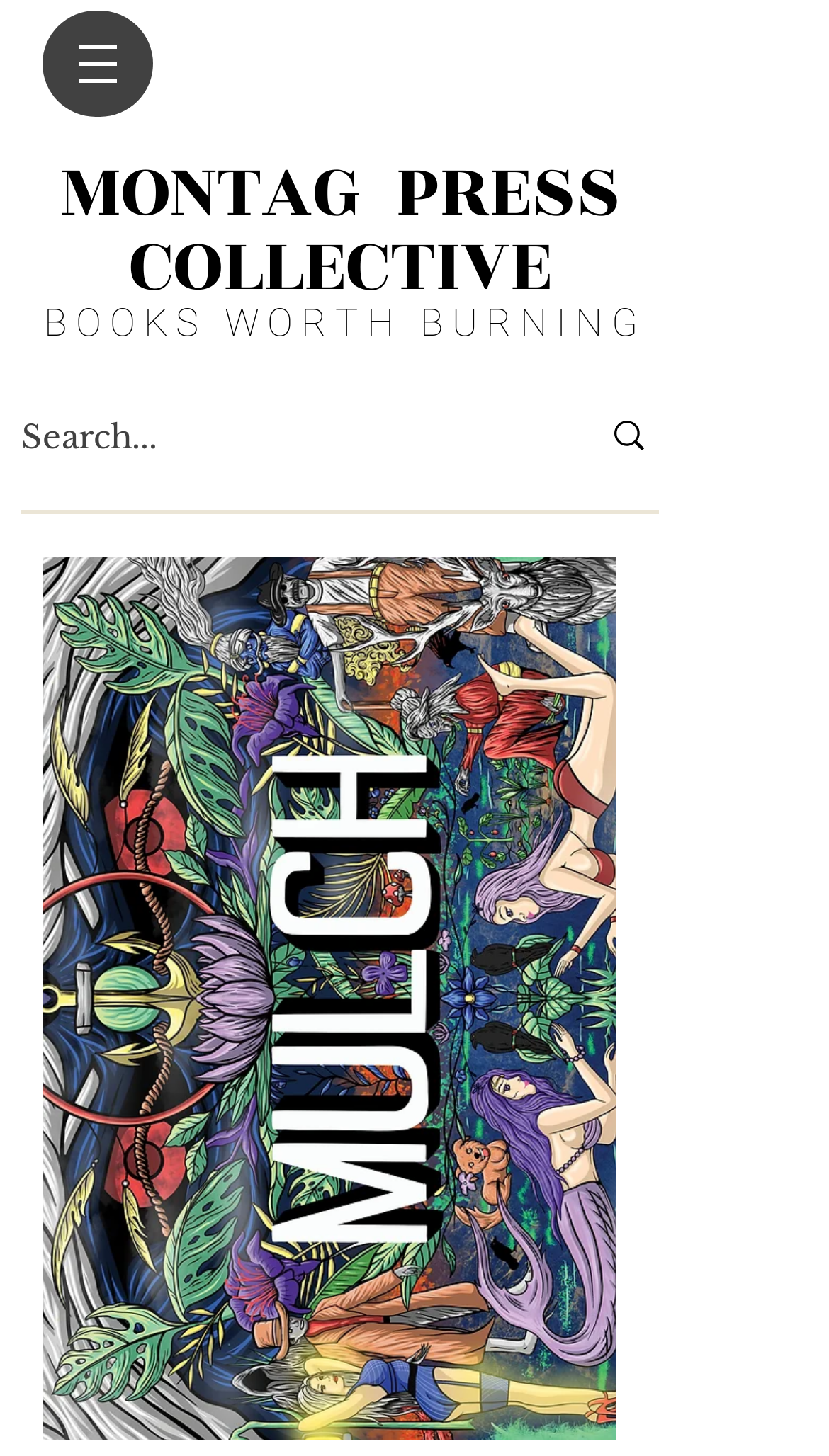Illustrate the webpage's structure and main components comprehensively.

The webpage appears to be a book or author website, specifically for Mulch Hayes. At the top left corner, there is a navigation menu labeled "Site" with a button that has a popup menu. Next to the button is a small image. 

Below the navigation menu, there are three headings in a row, spanning almost the entire width of the page. The first heading reads "MONTAG PRESS", the second reads "COLLECTIVE", and the third reads "B O O K S W O R T H B U R N I N G". 

Underneath the headings, there is a section with a search function. The search function is accompanied by a small image on the right side. The search box is labeled "Search...". 

To the right of the search function, there is a large image that takes up most of the page's width, which appears to be the front cover of a book, specifically "Montag_MULCH_Front Cover_FNL.jpg". The image also contains the "hatchete-logo.png" logo. 

The meta description mentions Mulch Hayes and his criminal organization, but this information is not explicitly presented on the webpage. Instead, the webpage seems to focus on promoting Mulch Hayes' book or literary work.